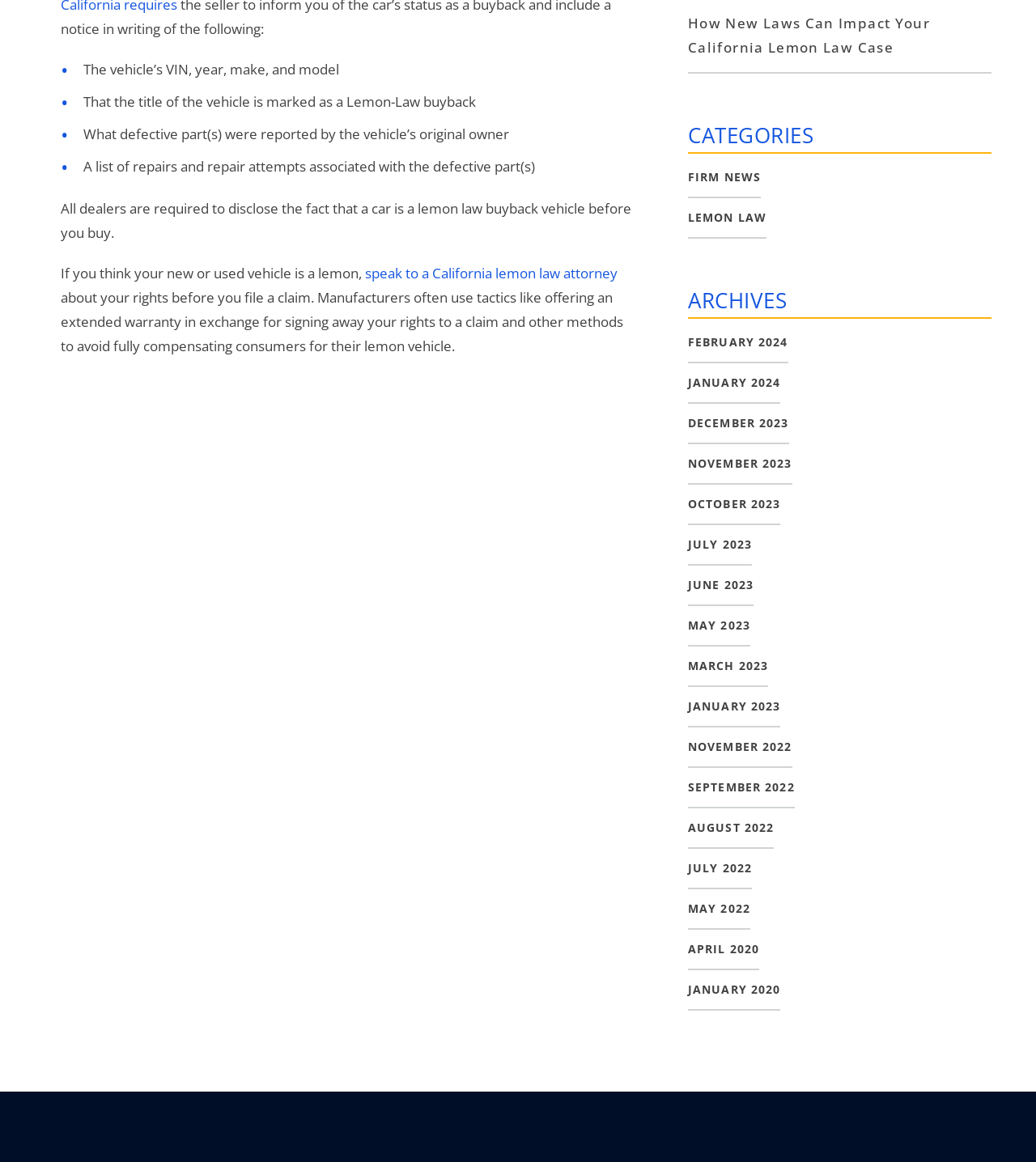Please identify the bounding box coordinates of the area I need to click to accomplish the following instruction: "go to 'FIRM NEWS'".

[0.664, 0.136, 0.734, 0.17]